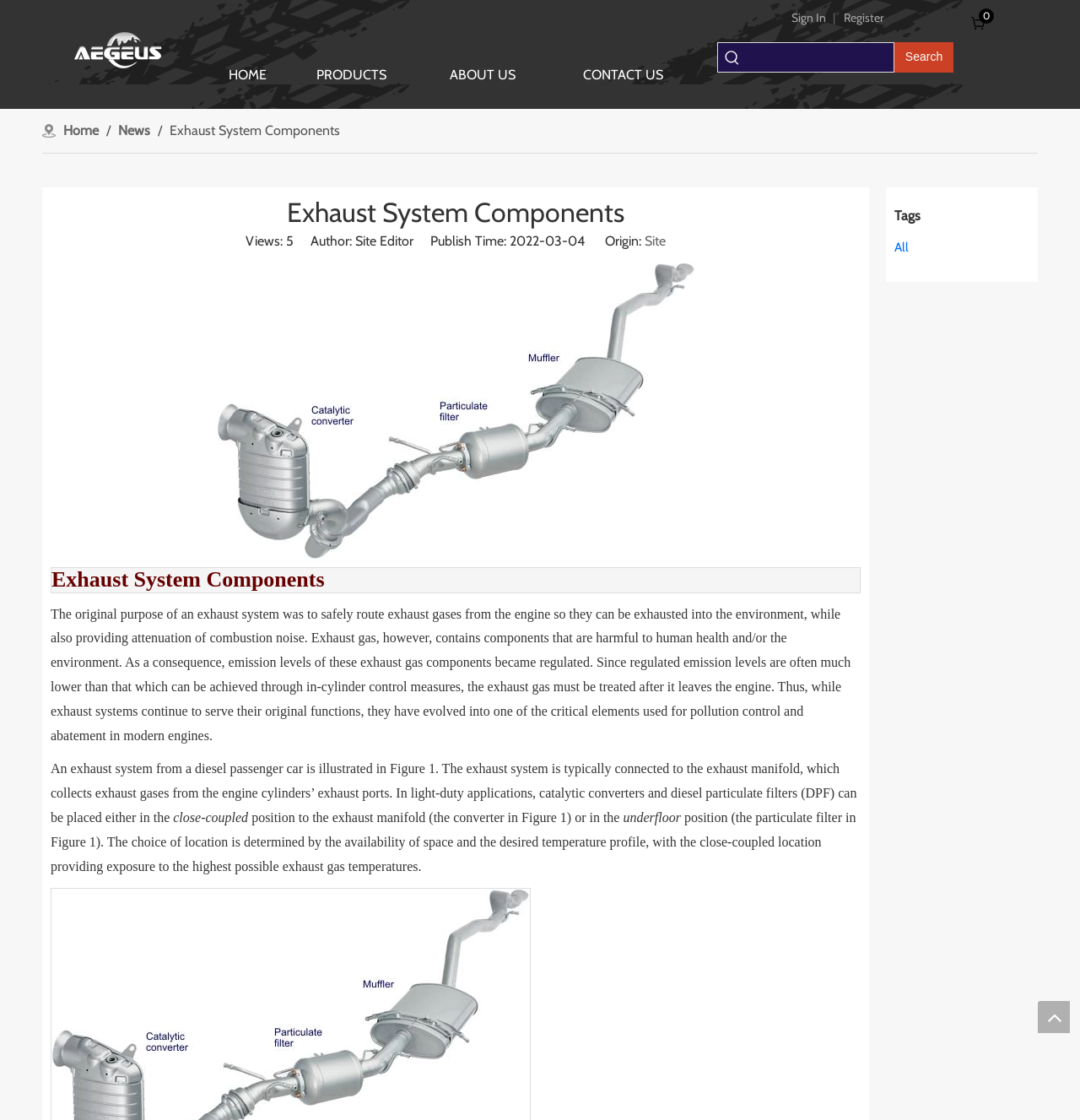Identify the bounding box of the UI element described as follows: "CONTACT US". Provide the coordinates as four float numbers in the range of 0 to 1 [left, top, right, bottom].

[0.505, 0.044, 0.648, 0.09]